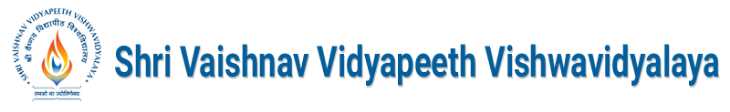Using the elements shown in the image, answer the question comprehensively: What symbol is part of the university's emblem?

The university's emblem consists of a flame symbol, which is mentioned in the caption as suggesting knowledge and enlightenment, making it a relevant and fitting element in the context of education.